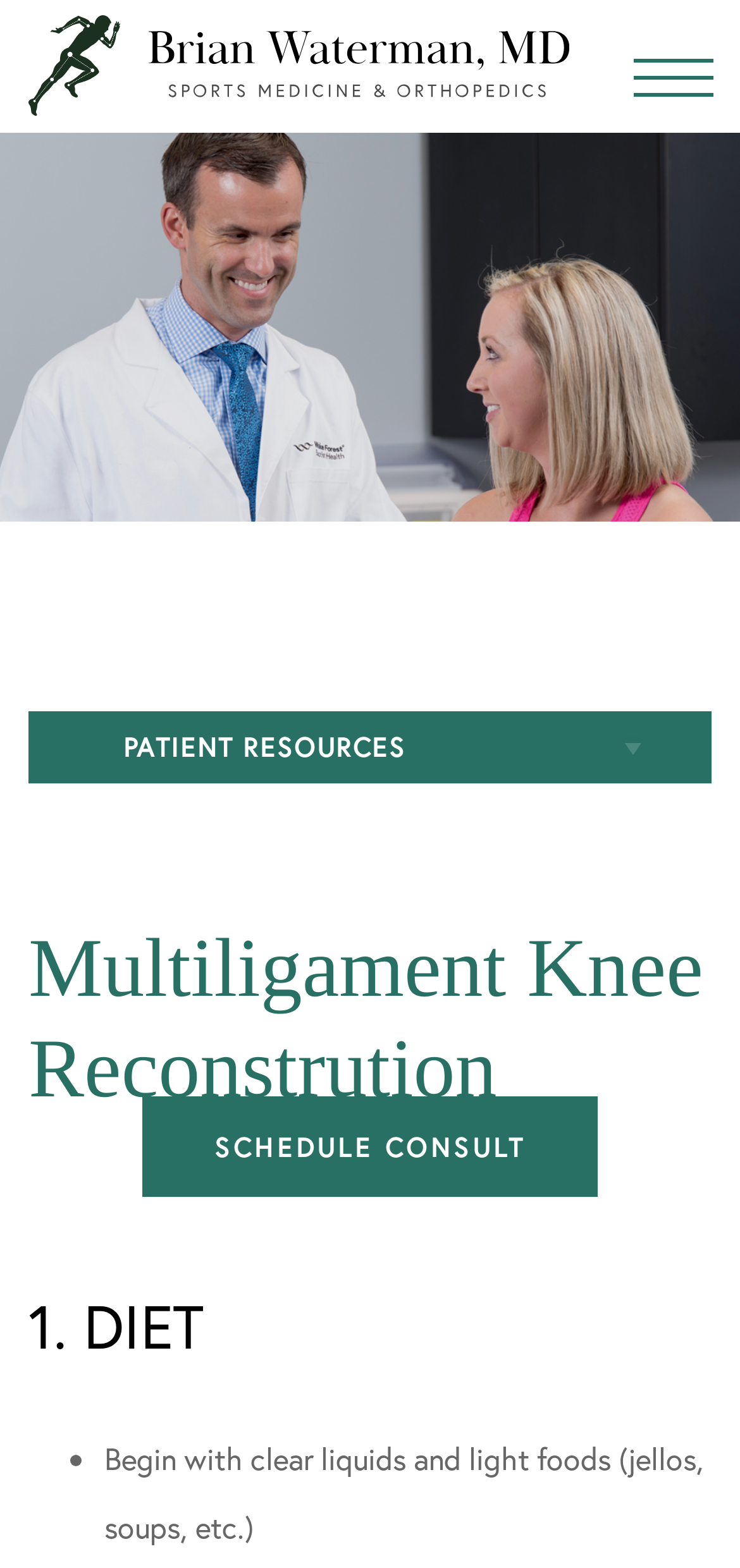Please find the bounding box coordinates of the element that you should click to achieve the following instruction: "Read '1. DIET' instructions". The coordinates should be presented as four float numbers between 0 and 1: [left, top, right, bottom].

[0.038, 0.817, 0.962, 0.875]